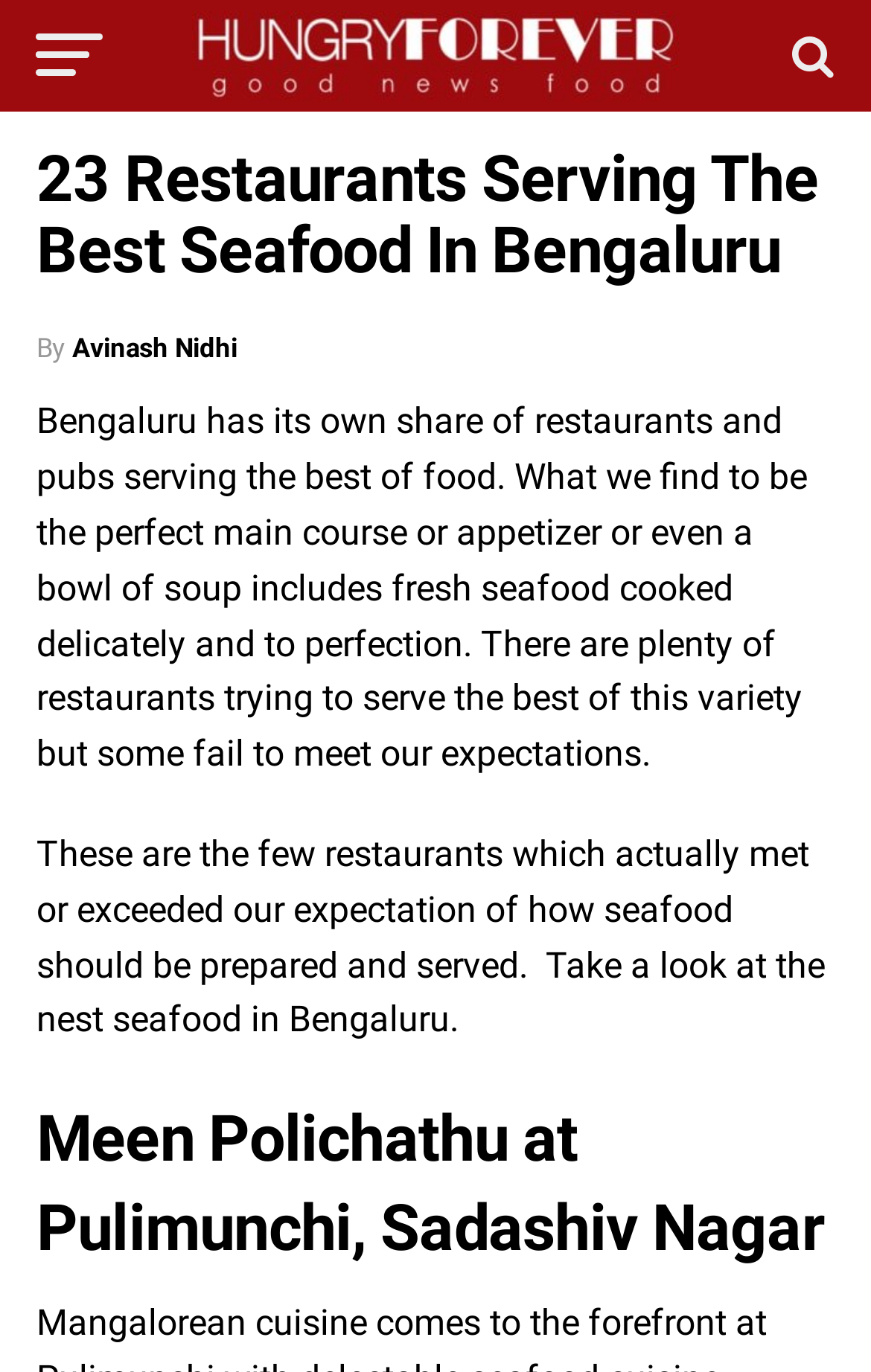Elaborate on the webpage's design and content in a detailed caption.

The webpage is about the best seafood dishes served in Bengaluru restaurants. At the top left of the page, there is a link to the "HungryForever Food Blog" accompanied by an image with the same name. Below this, there is a header section with a heading that reads "23 Restaurants Serving The Best Seafood In Bengaluru". The author's name, "Avinash Nidhi", is mentioned next to the heading.

The main content of the page starts with a paragraph of text that discusses the importance of fresh seafood in Bengaluru's restaurants and pubs. This is followed by another paragraph that introduces the list of recommended seafood restaurants that meet the author's expectations.

The first recommended dish is highlighted with a heading, "Meen Polichathu at Pulimunchi, Sadashiv Nagar", which is positioned near the bottom of the page. There are likely more recommended dishes listed below this, but they are not included in the provided accessibility tree. Overall, the webpage appears to be a food blog post that showcases the best seafood options in Bengaluru.